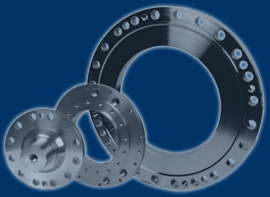Provide your answer in a single word or phrase: 
What is the purpose of the holes on the components?

For machinery applications